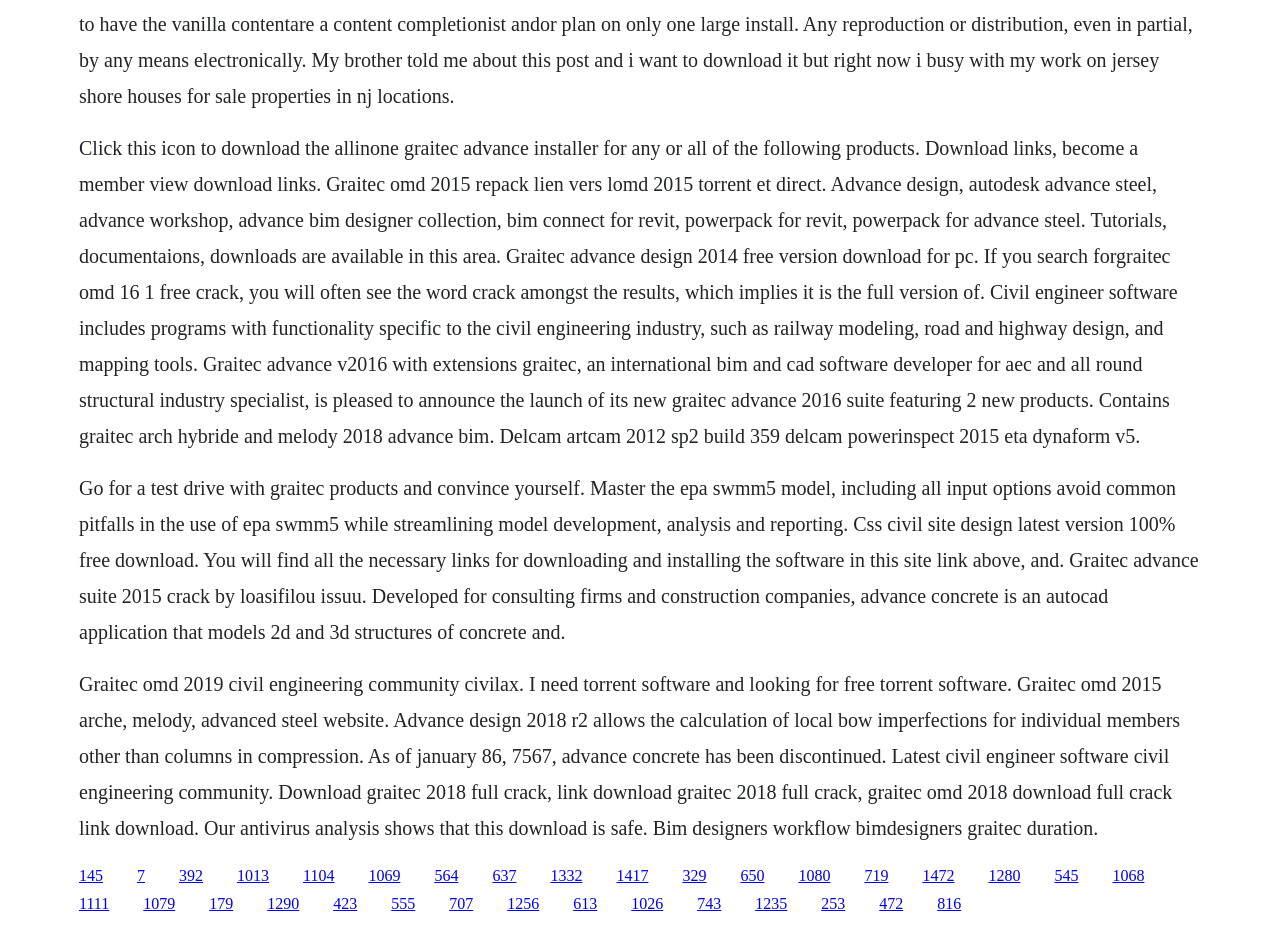Indicate the bounding box coordinates of the element that needs to be clicked to satisfy the following instruction: "Click the link to download CSS civil site design latest version". The coordinates should be four float numbers between 0 and 1, i.e., [left, top, right, bottom].

[0.112, 0.966, 0.137, 0.984]